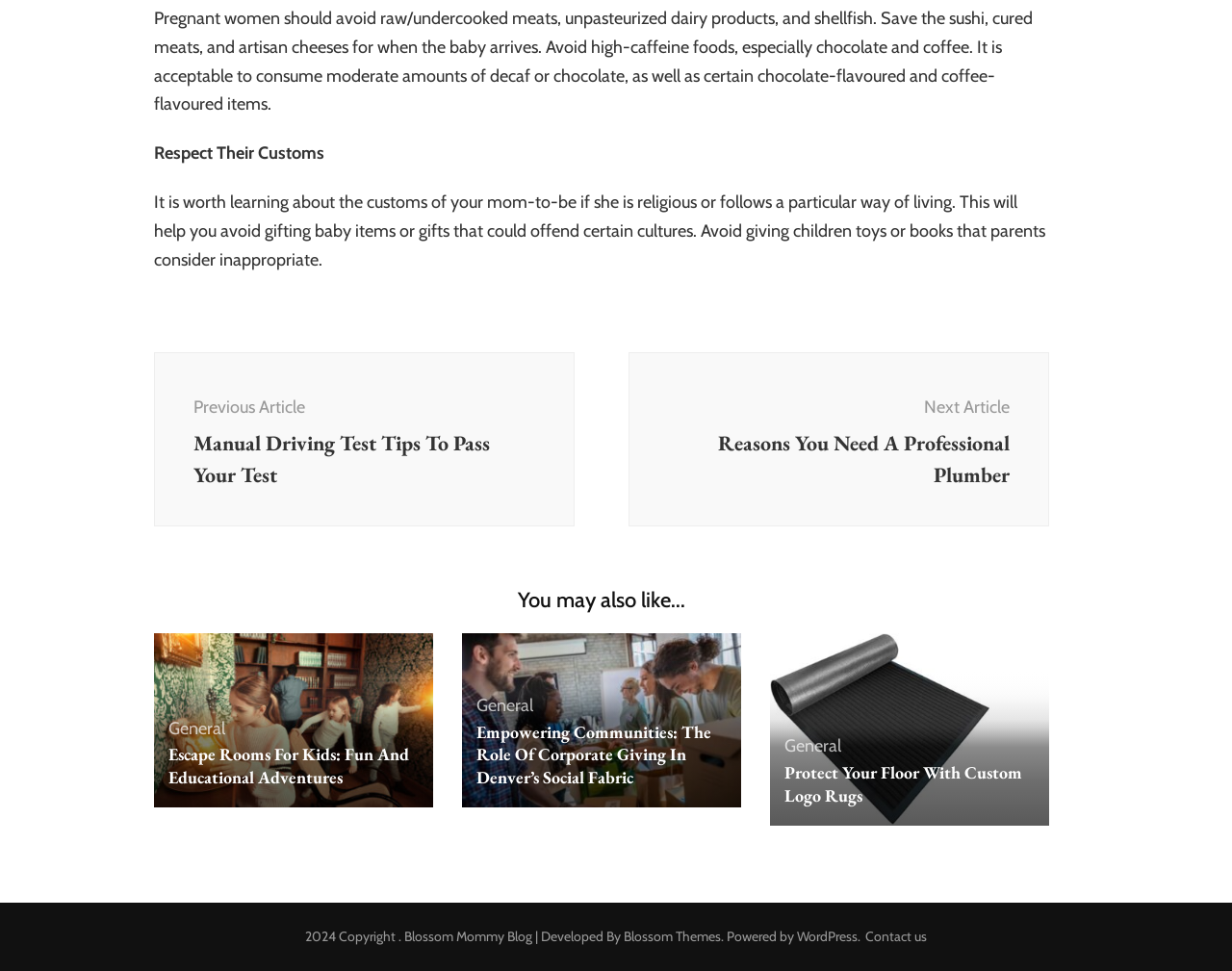Provide the bounding box coordinates for the specified HTML element described in this description: "parent_node: General". The coordinates should be four float numbers ranging from 0 to 1, in the format [left, top, right, bottom].

[0.125, 0.652, 0.352, 0.832]